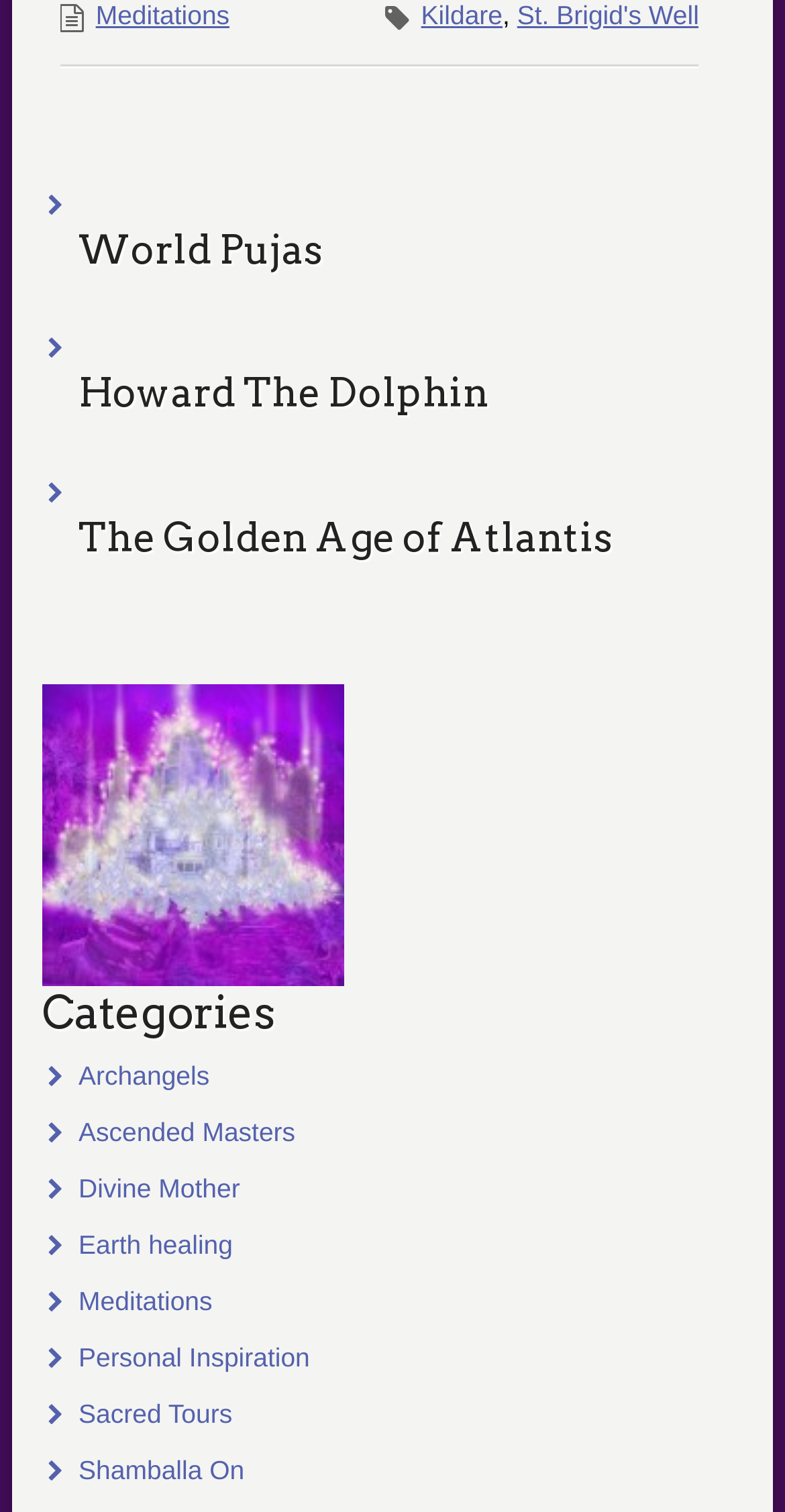Locate the bounding box coordinates for the element described below: "ntpd(ADMN)". The coordinates must be four float values between 0 and 1, formatted as [left, top, right, bottom].

None